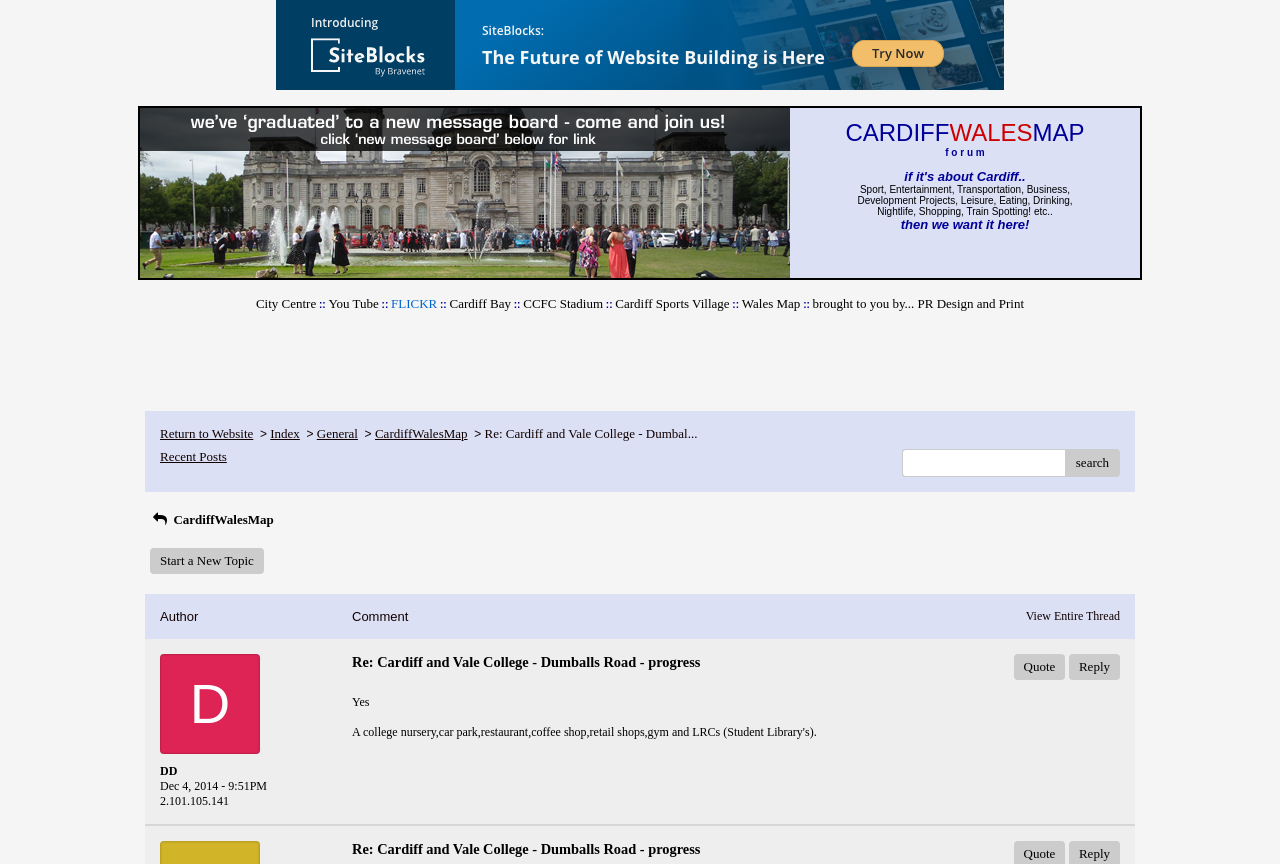What is the purpose of the search button?
Please respond to the question with a detailed and thorough explanation.

The purpose of the search button can be inferred from its location and the presence of a textbox element nearby, suggesting that it is used to search the forum for specific topics or keywords.